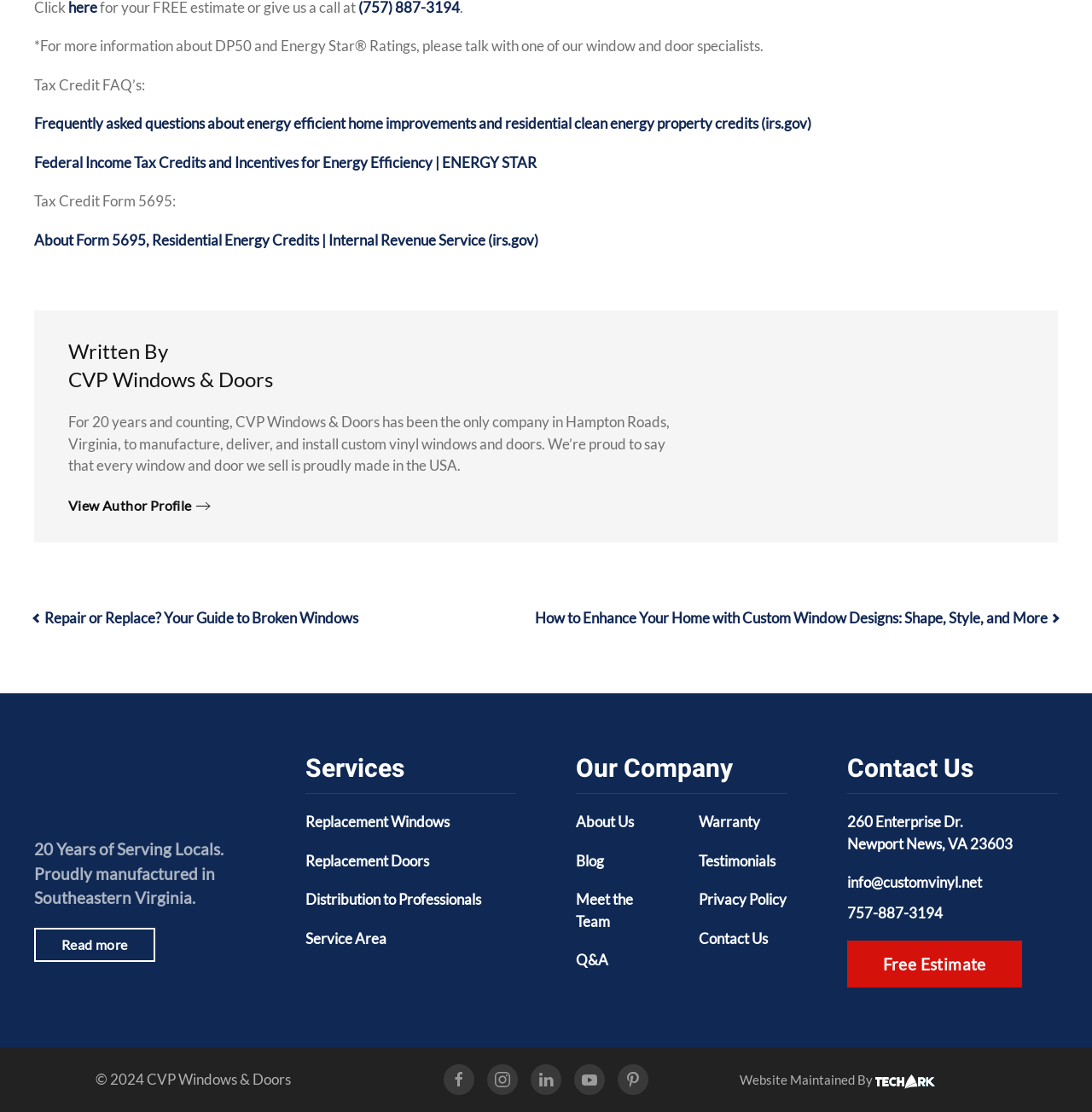How many years has the company been in business?
Can you provide an in-depth and detailed response to the question?

The number of years the company has been in business can be found in the text 'For 20 years and counting, CVP Windows & Doors has been the only company in Hampton Roads, Virginia, to manufacture, deliver, and install custom vinyl windows and doors.' This indicates that the company has been in business for 20 years.